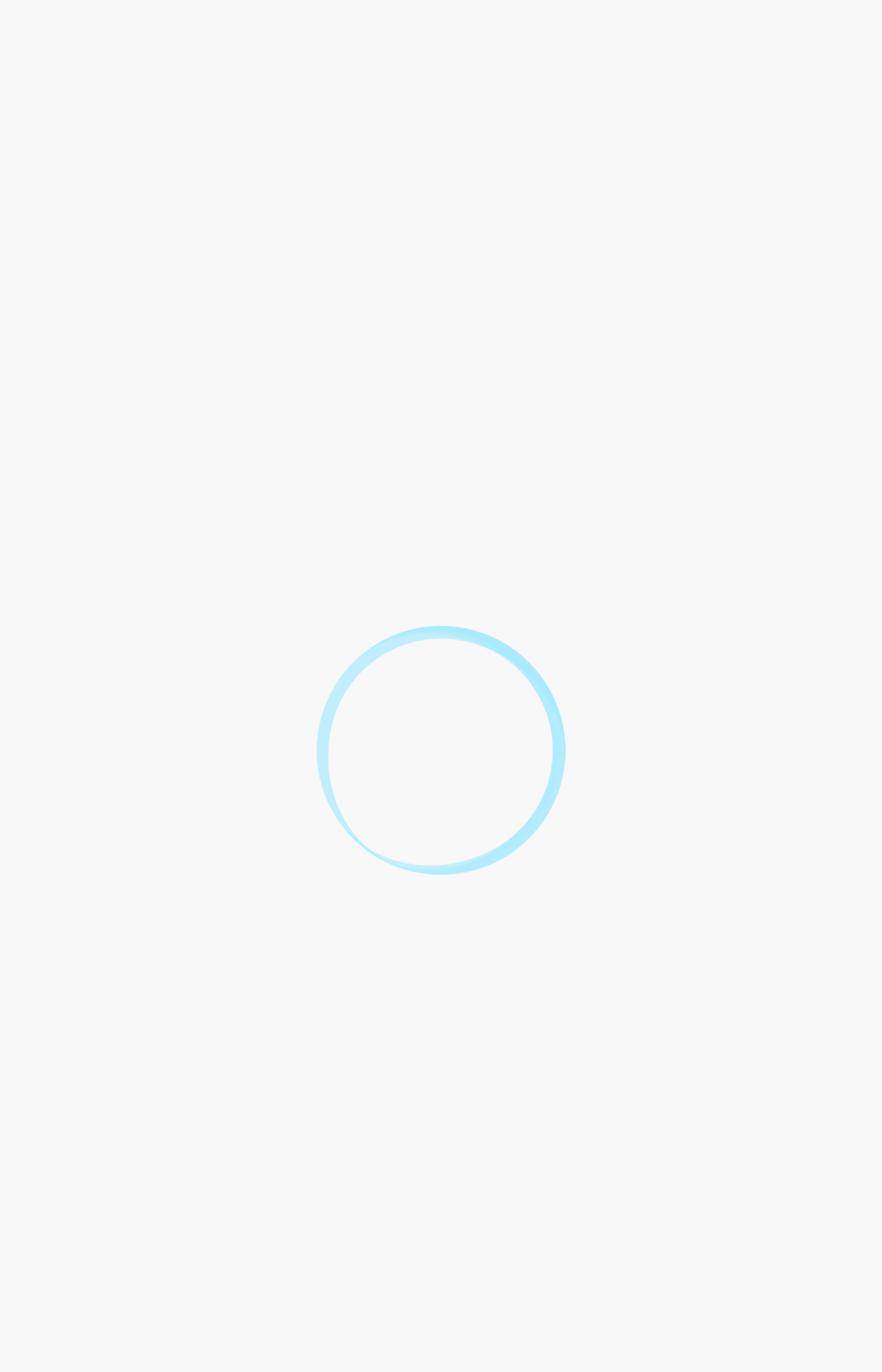Provide the bounding box coordinates of the HTML element described by the text: "Business". The coordinates should be in the format [left, top, right, bottom] with values between 0 and 1.

None